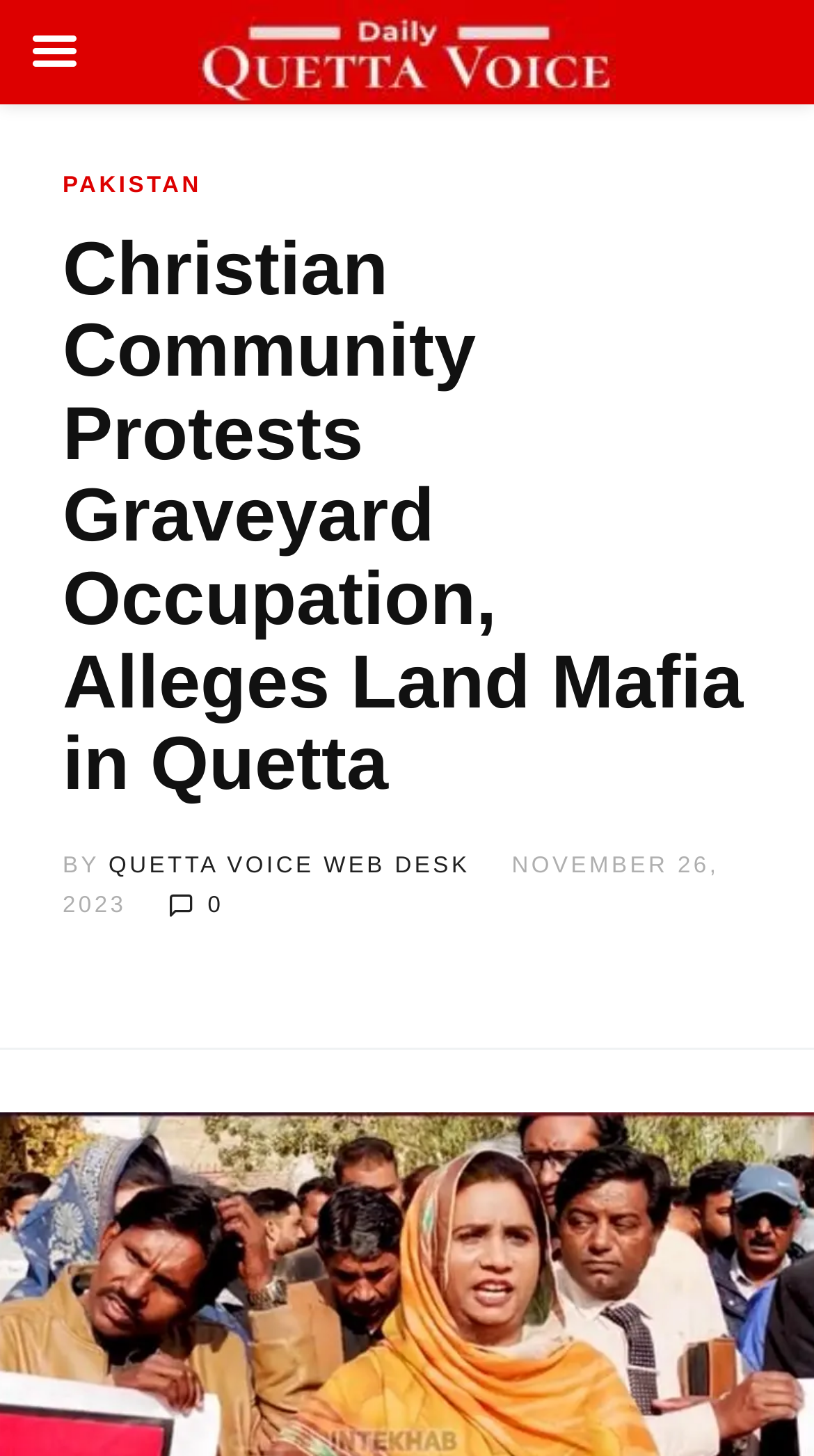From the given element description: "Pakistan", find the bounding box for the UI element. Provide the coordinates as four float numbers between 0 and 1, in the order [left, top, right, bottom].

[0.077, 0.119, 0.248, 0.136]